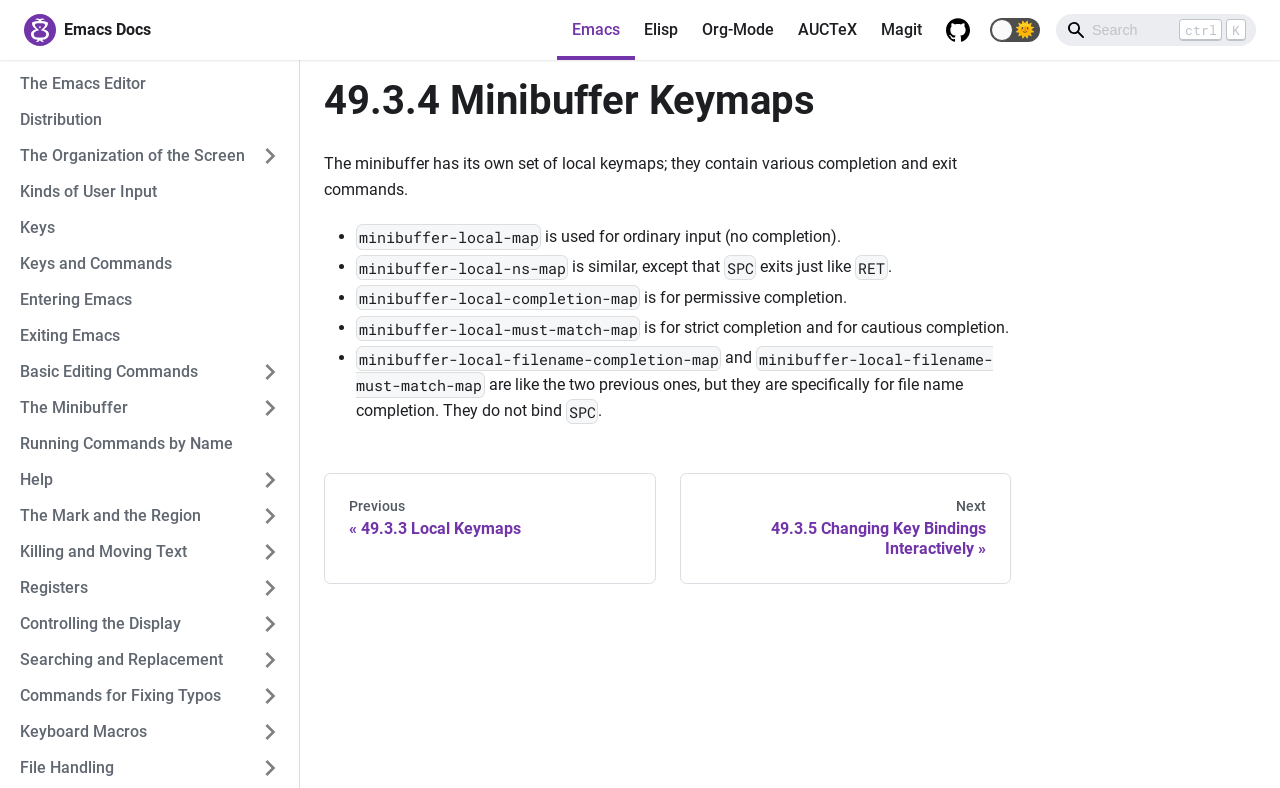Using the element description: "parent_node: ctrl aria-label="Search" placeholder="Search"", determine the bounding box coordinates. The coordinates should be in the format [left, top, right, bottom], with values between 0 and 1.

[0.825, 0.018, 0.981, 0.058]